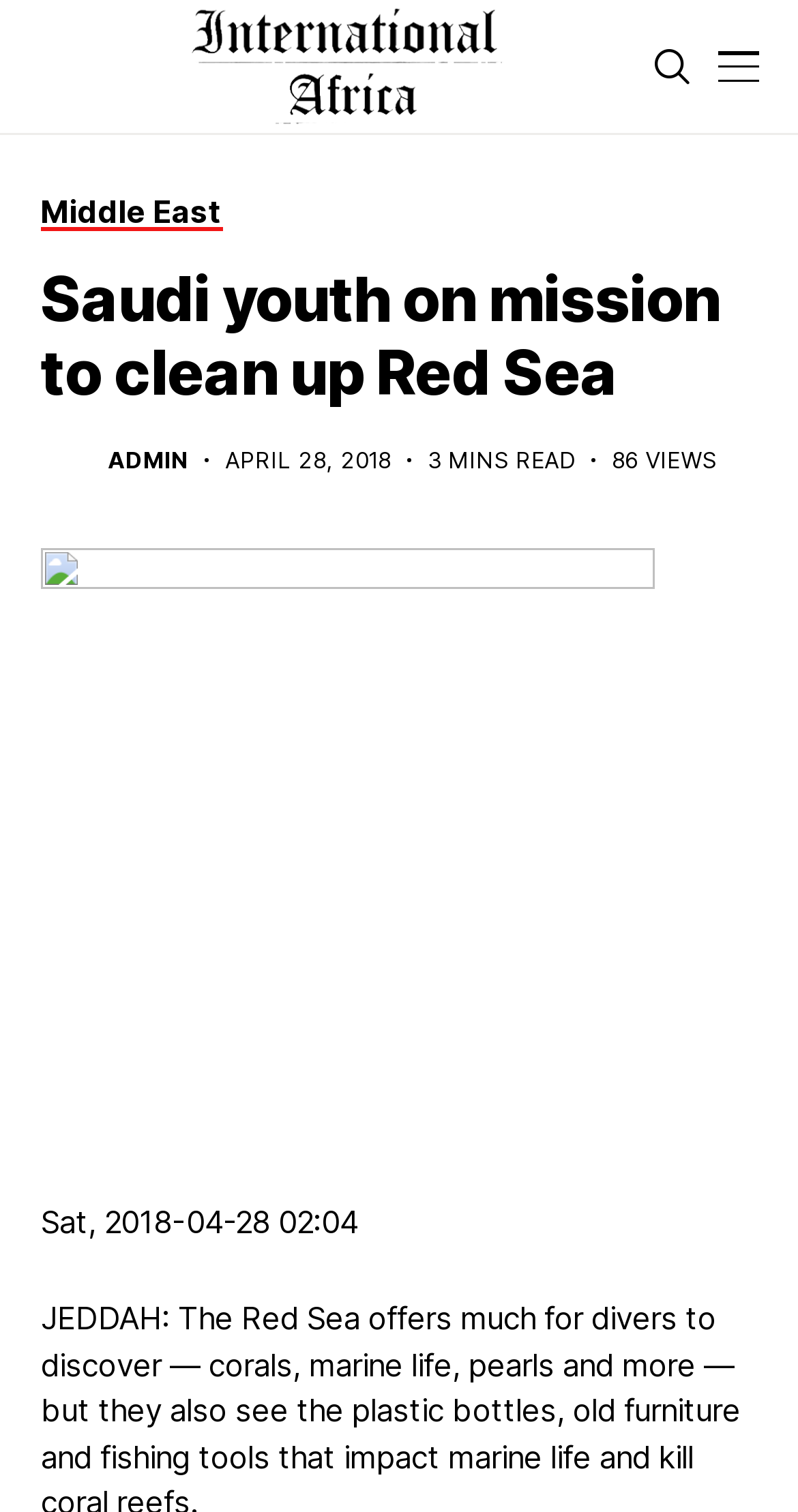Provide an in-depth caption for the contents of the webpage.

The webpage appears to be a news article about Saudi youth on a mission to clean up the Red Sea. At the top of the page, there is a link to the homepage, followed by a link to the "Middle East" section. The main heading "Saudi youth on mission to clean up Red Sea" is prominently displayed below these links.

To the right of the heading, there are three pieces of information: the date "APRIL 28, 2018", the reading time "3 MINS READ", and the number of views "86 VIEWS". These are positioned in a horizontal line, with the date on the left, followed by the reading time, and then the number of views on the right.

Below the heading and the information line, there is a smaller text "Sat, 2018-04-28 02:04" which appears to be a timestamp or a publication date. This text is positioned near the bottom of the page.

There is also a link to "ADMIN" on the page, but its exact position is not clear.